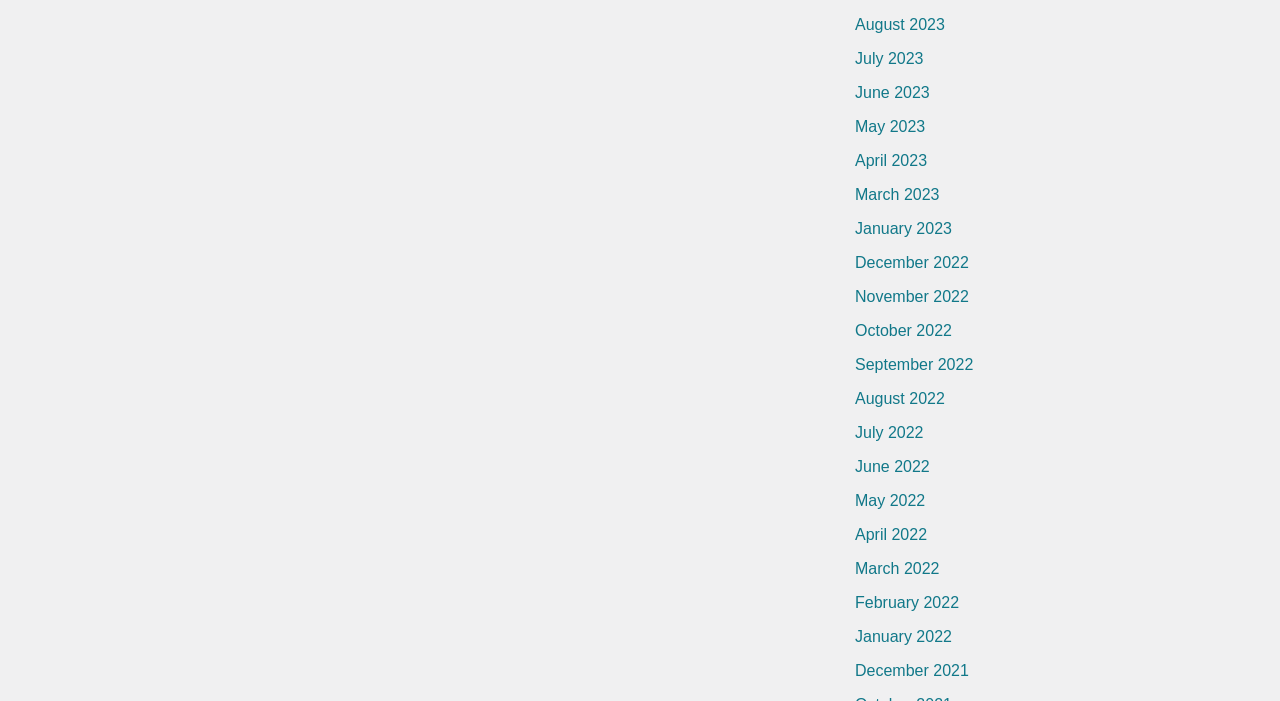Please find the bounding box coordinates (top-left x, top-left y, bottom-right x, bottom-right y) in the screenshot for the UI element described as follows: October 2022

[0.668, 0.46, 0.744, 0.484]